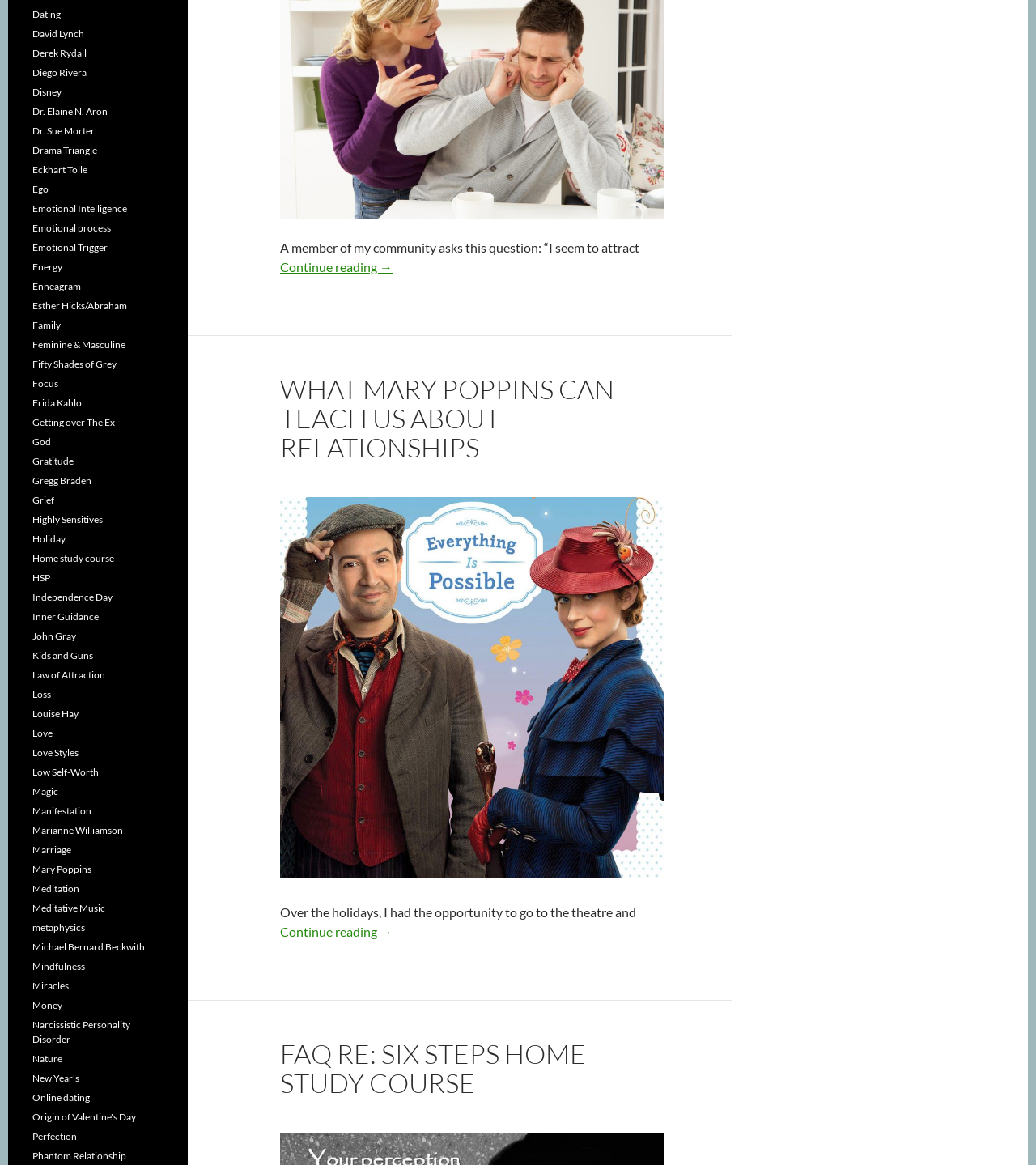What is the position of the link 'Disney' on the webpage?
Analyze the image and deliver a detailed answer to the question.

By analyzing the bounding box coordinates of the link 'Disney', I can see that it is located at [0.031, 0.074, 0.059, 0.084], which suggests that it is positioned at the top-left corner of the webpage.